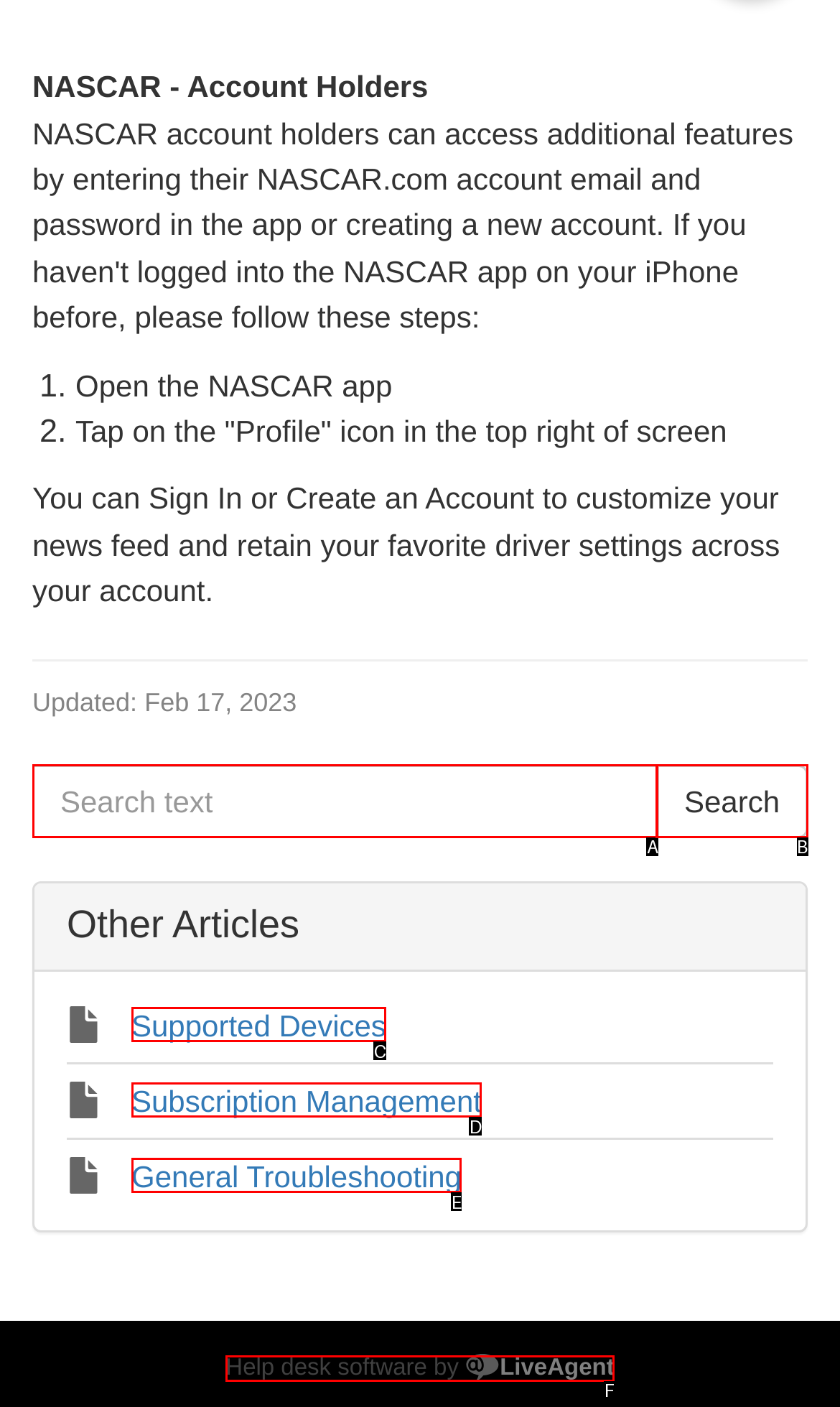From the description: Supported Devices, select the HTML element that fits best. Reply with the letter of the appropriate option.

C